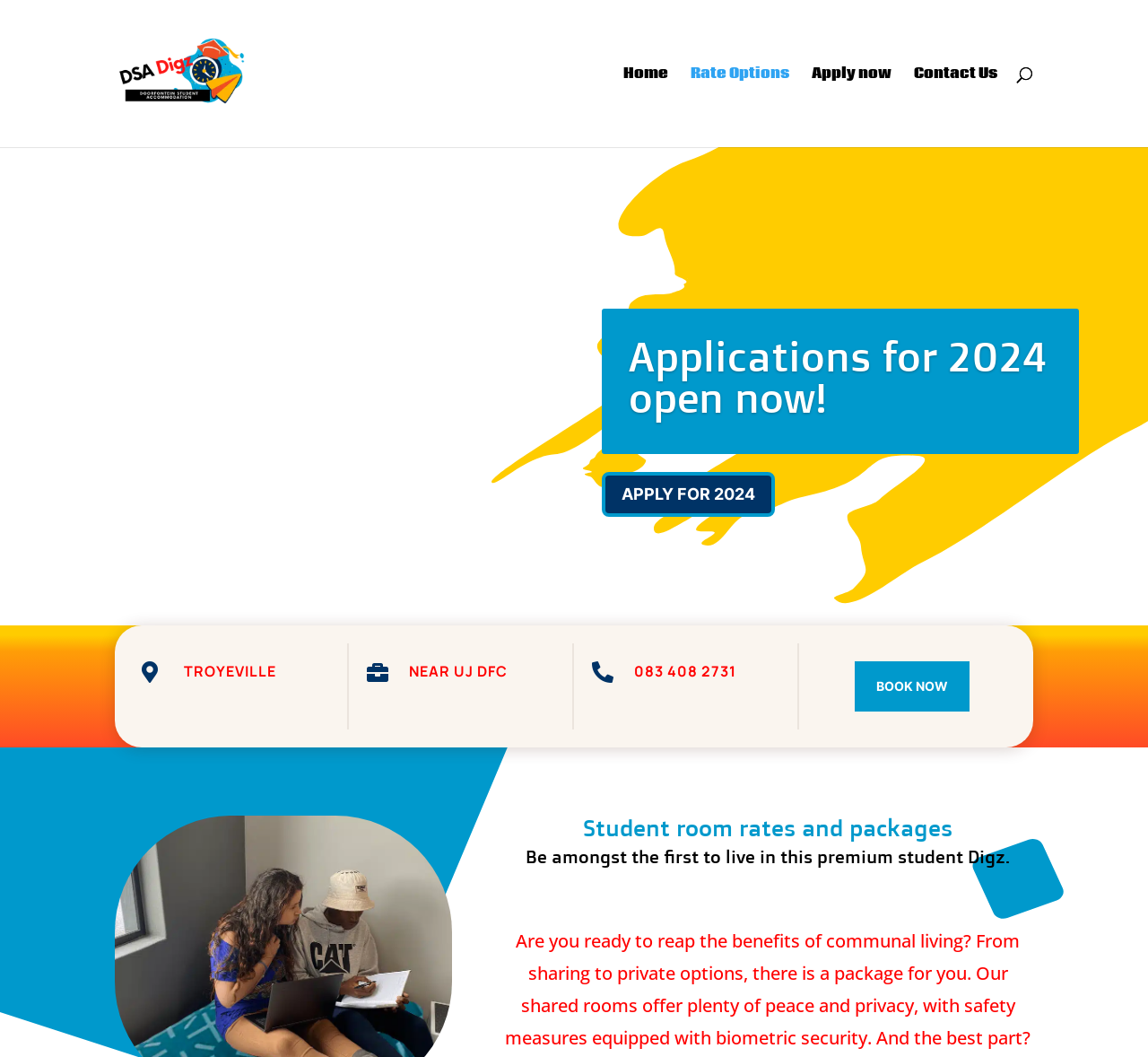Please identify the bounding box coordinates for the region that you need to click to follow this instruction: "Apply for 2024".

[0.524, 0.447, 0.675, 0.489]